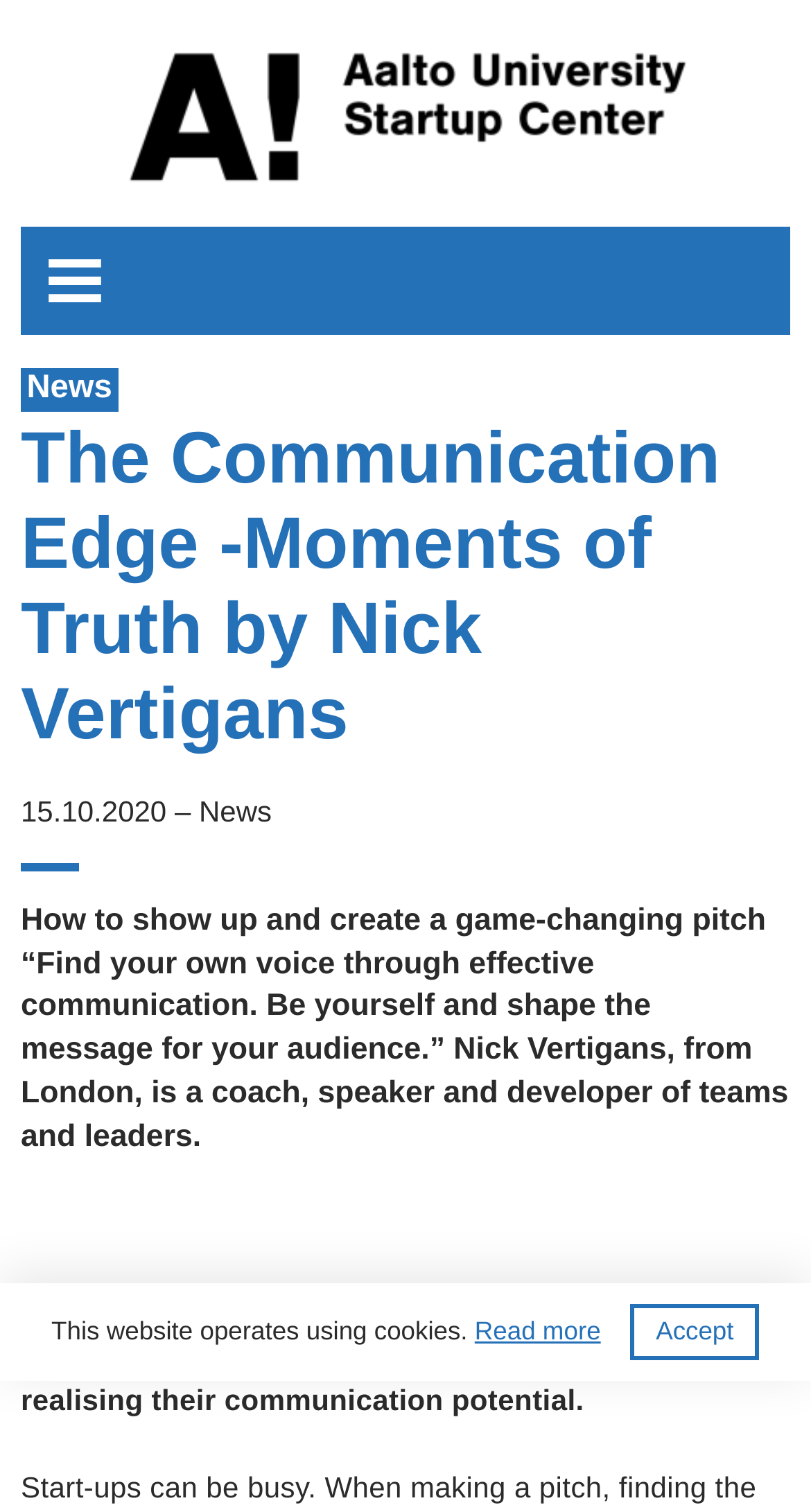What is the topic of the latest article?
Give a thorough and detailed response to the question.

I found the answer by looking at the text content of the webpage. Specifically, I looked at the text 'How to show up and create a game-changing pitch “Find your own voice through effective communication. Be yourself and shape the message for your audience.”' which indicates that the topic of the latest article is about creating a game-changing pitch.